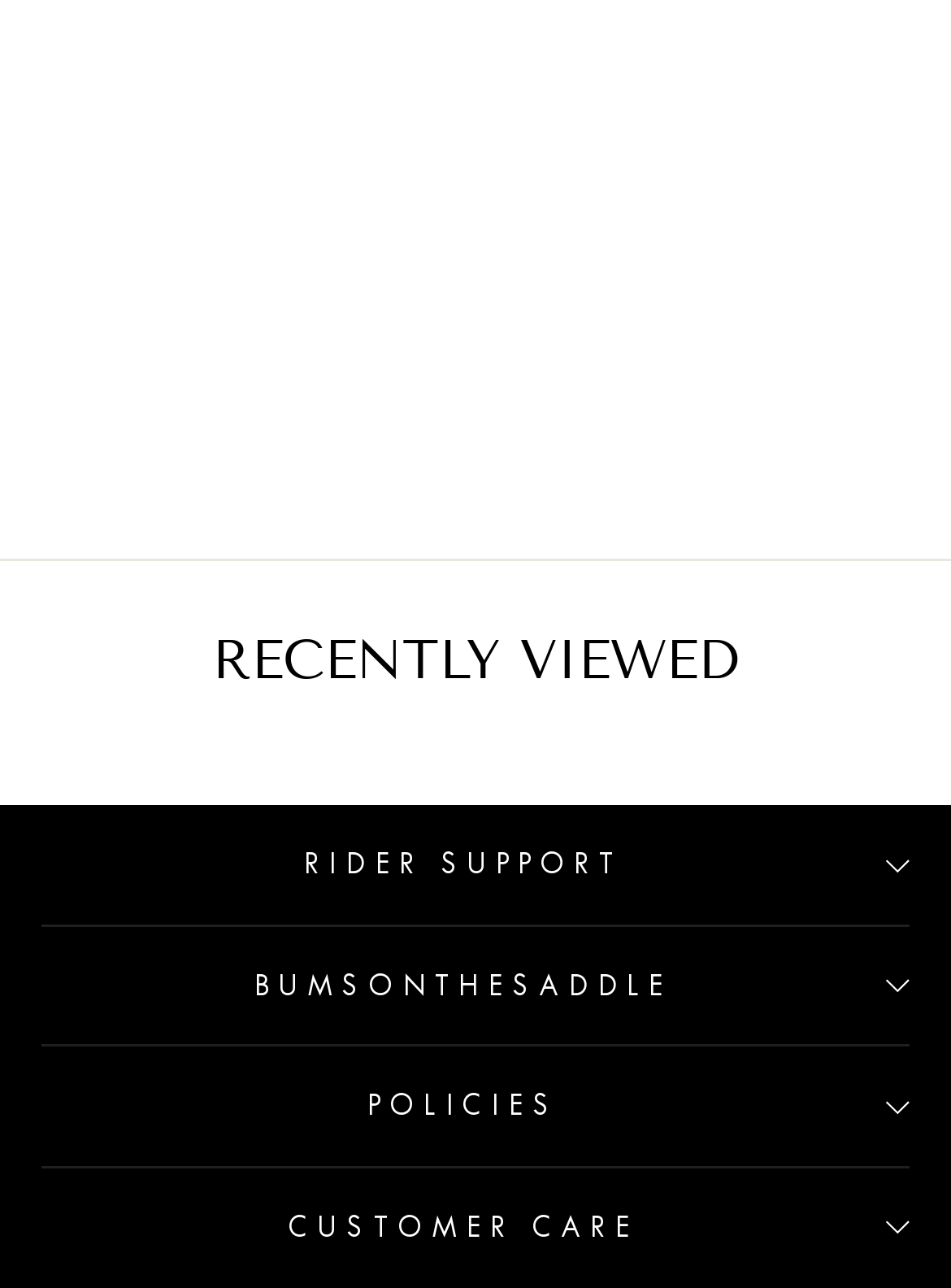Consider the image and give a detailed and elaborate answer to the question: 
What is the price of the SEASUCKER REAR WHEEL HOUSING/LADDER STRAP UPGRADE?

The price of the SEASUCKER REAR WHEEL HOUSING/LADDER STRAP UPGRADE can be found in the link element with the text 'SEASUCKER REAR WHEEL HOUSING/LADDER STRAP UPGRADE Rs. 1,900', which is a child element of the Root Element.